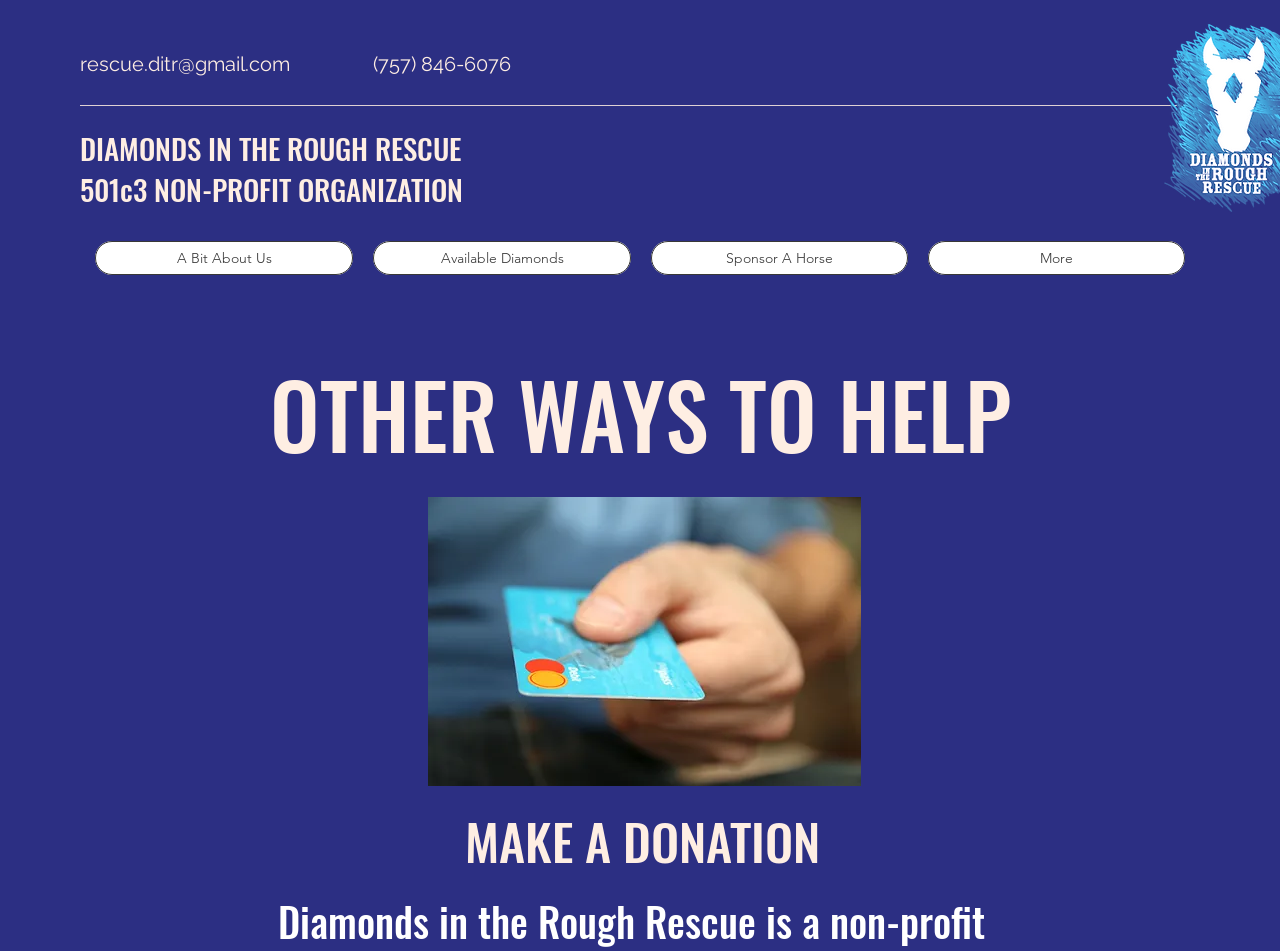Identify the primary heading of the webpage and provide its text.

OTHER WAYS TO HELP